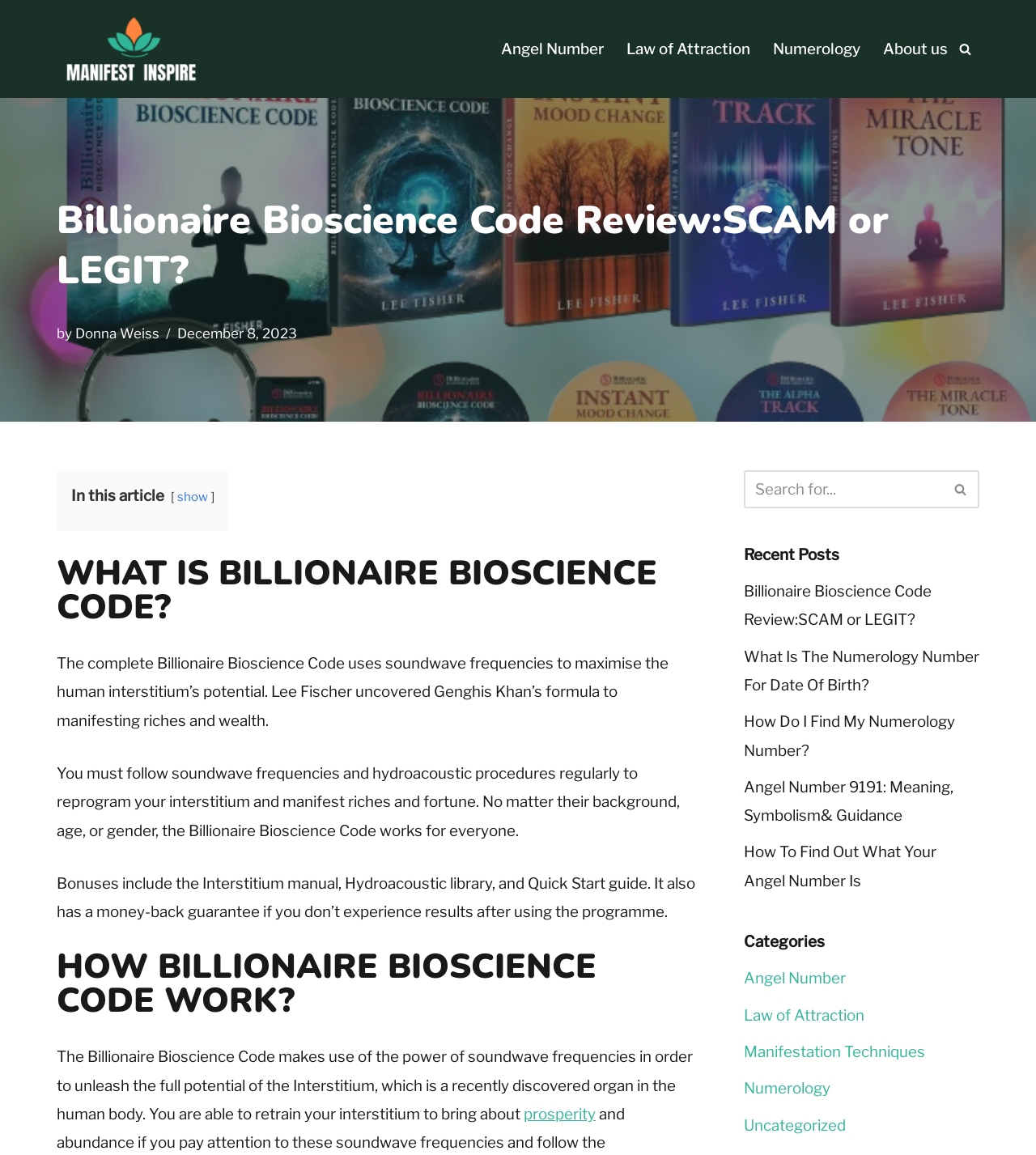Explain the contents of the webpage comprehensively.

The webpage is a review of the Billionaire Bioscience Code, a program that uses soundwave frequencies to maximize the human interstitium's potential. At the top of the page, there is a link to skip to the content and a navigation menu with links to various sections, including Angel Number, Law of Attraction, Numerology, and About us. 

Below the navigation menu, there is a heading that reads "Billionaire Bioscience Code Review:SCAM or LEGIT?" followed by the author's name, "Donna Weiss", and the date of publication, "December 8, 2023". 

The main content of the page is divided into sections, starting with "WHAT IS BILLIONAIRE BIOSCIENCE CODE?" which provides a brief overview of the program. This is followed by a section that explains how the program works, and another section that lists the bonuses included with the program, such as the Interstitium manual, Hydroacoustic library, and Quick Start guide.

On the right side of the page, there is a complementary section that contains a search bar, a list of recent posts, and a list of categories, including Angel Number, Law of Attraction, Manifestation Techniques, Numerology, and Uncategorized. Each category has multiple links to related articles. 

There are also several images on the page, including an image of Angel Numbers at the top, and a search icon next to the search bar.